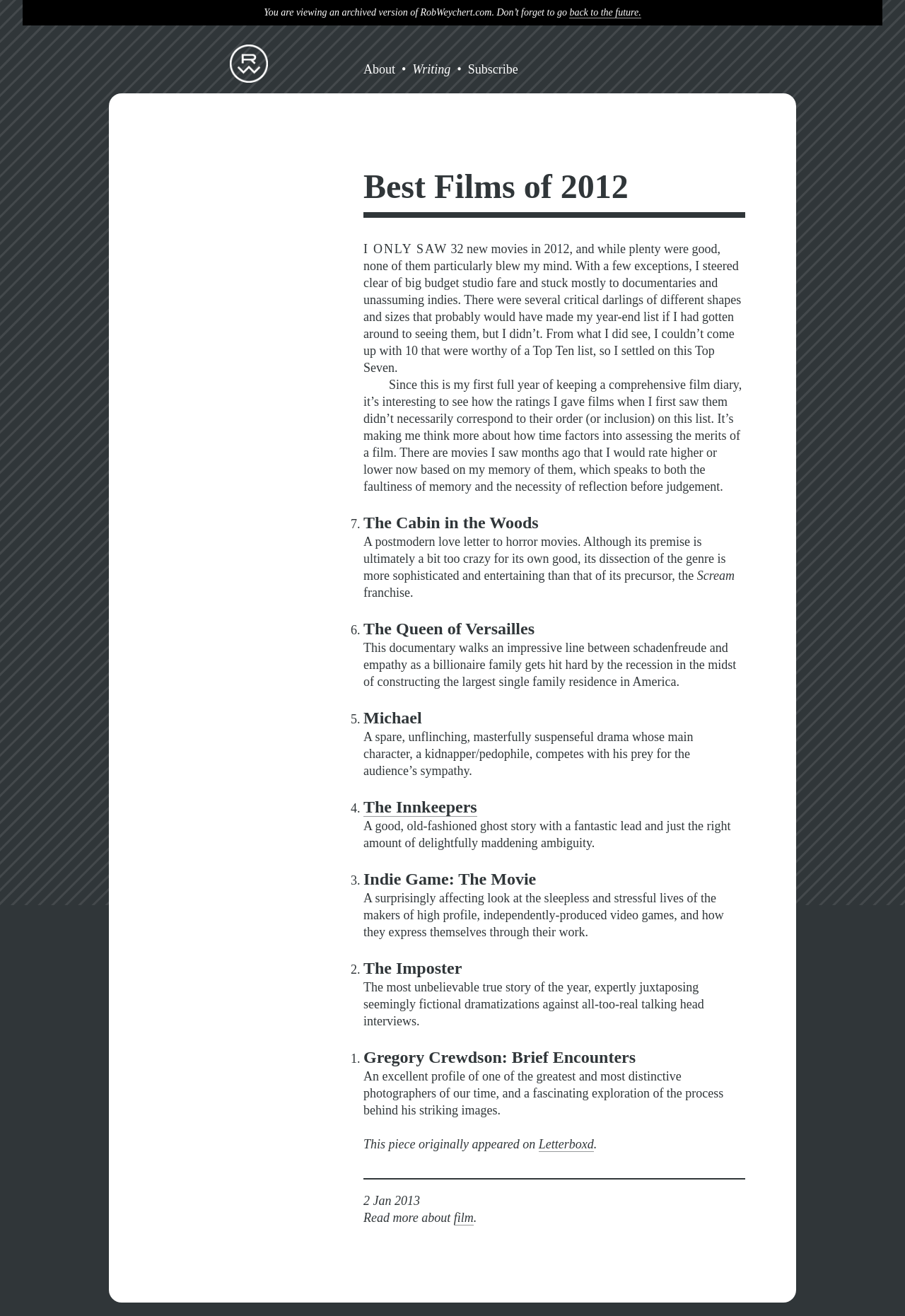Locate the bounding box coordinates of the element that should be clicked to fulfill the instruction: "Click the 'back to the future.' link".

[0.629, 0.005, 0.708, 0.014]